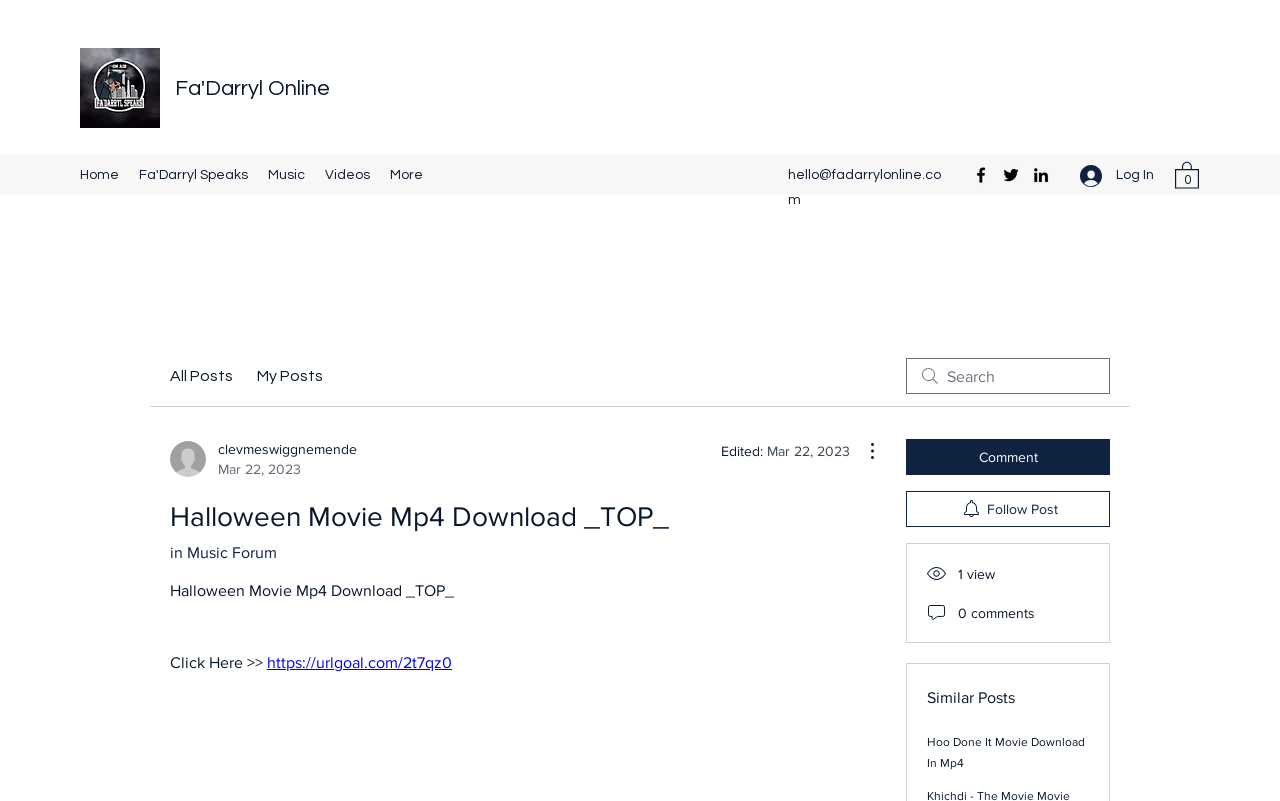Identify and provide the bounding box coordinates of the UI element described: "Home". The coordinates should be formatted as [left, top, right, bottom], with each number being a float between 0 and 1.

[0.055, 0.2, 0.101, 0.237]